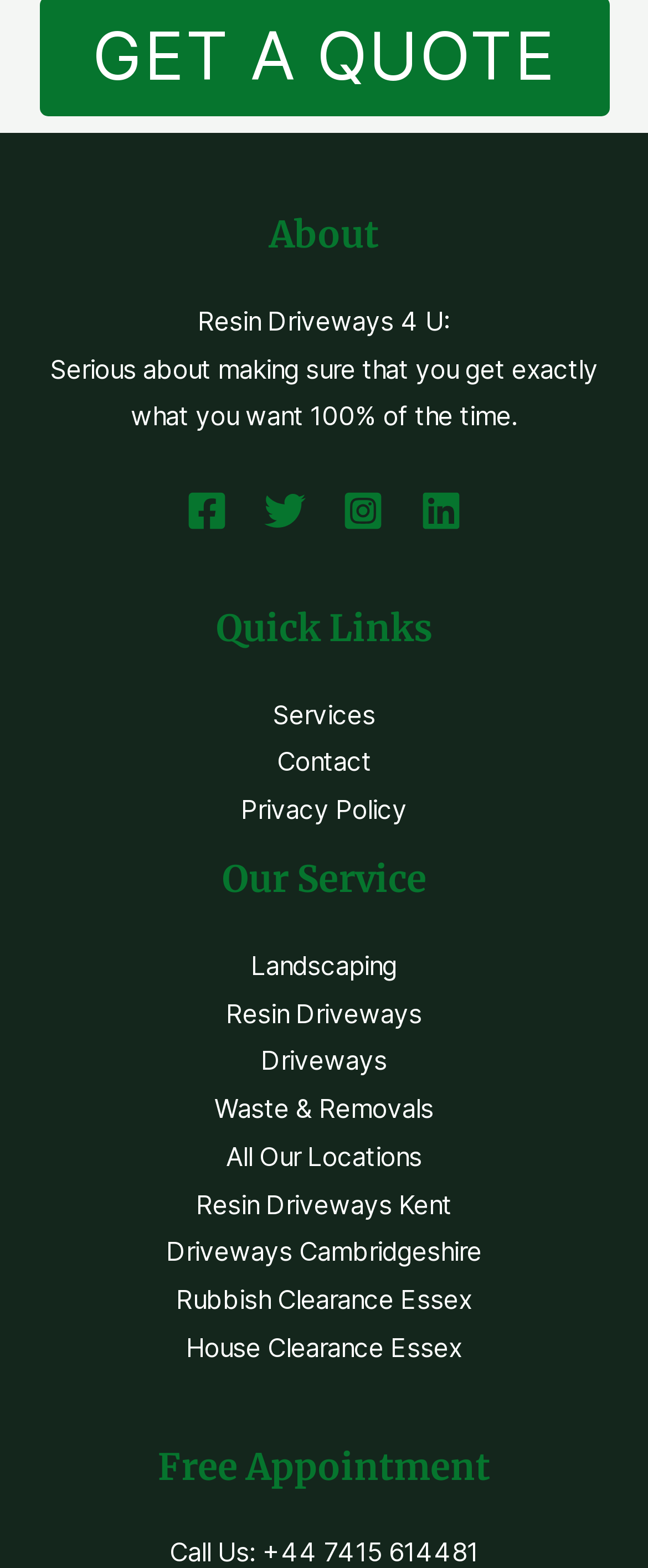Locate the bounding box of the user interface element based on this description: "Driveways Cambridgeshire".

[0.256, 0.789, 0.744, 0.809]